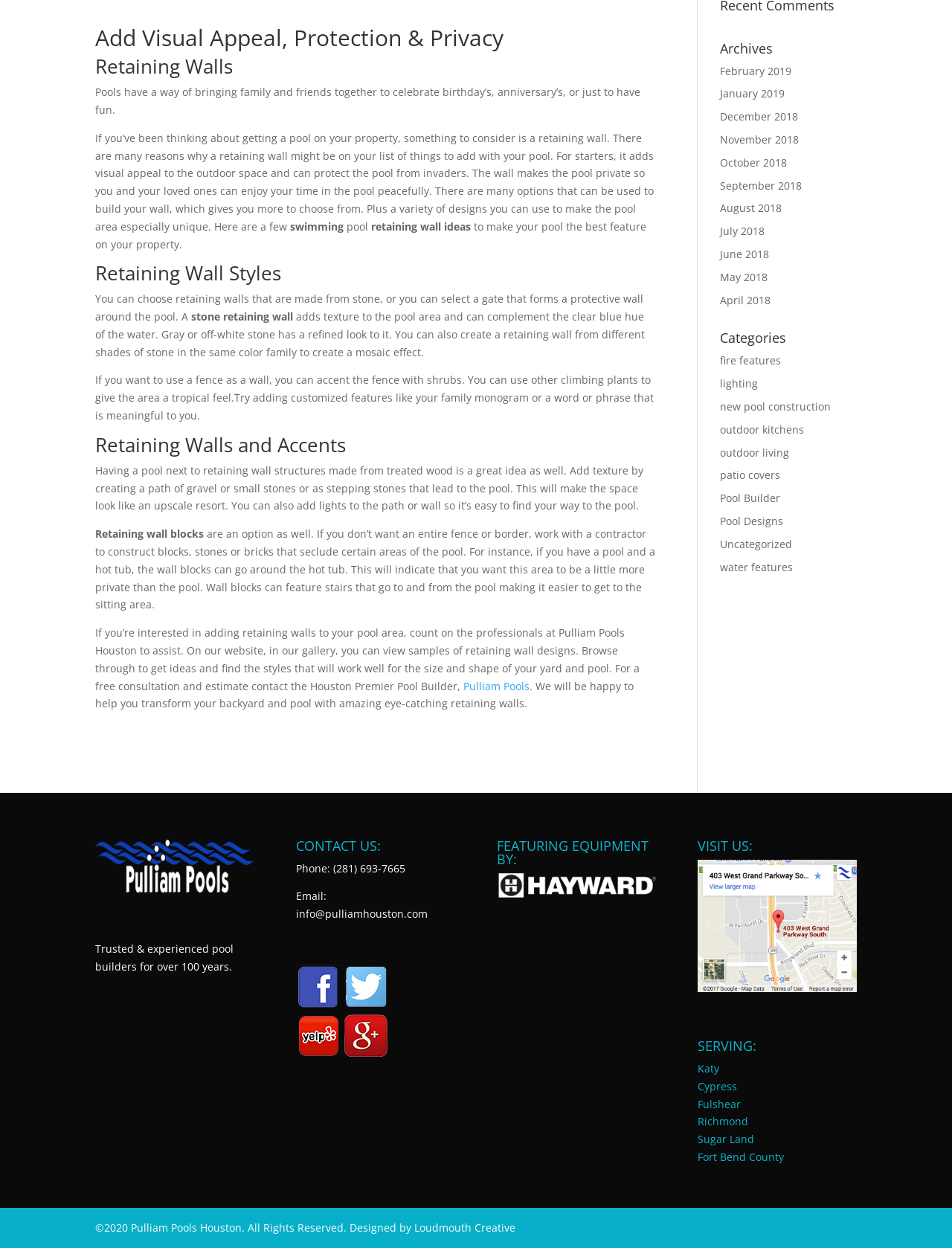Given the element description: "January 2019", predict the bounding box coordinates of this UI element. The coordinates must be four float numbers between 0 and 1, given as [left, top, right, bottom].

[0.756, 0.069, 0.824, 0.081]